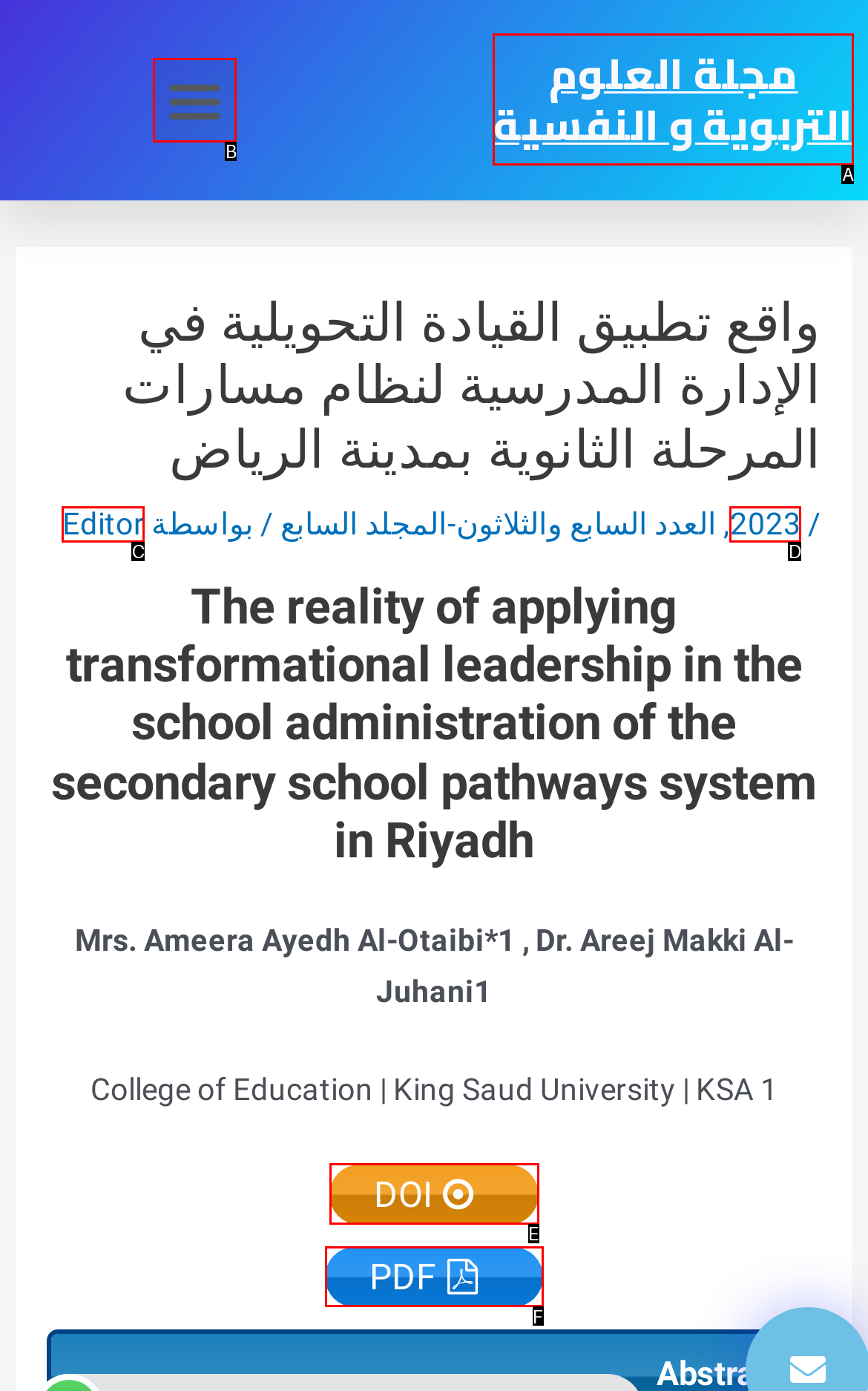Choose the HTML element that corresponds to the description: مجلة العلوم التربوية و النفسية
Provide the answer by selecting the letter from the given choices.

A